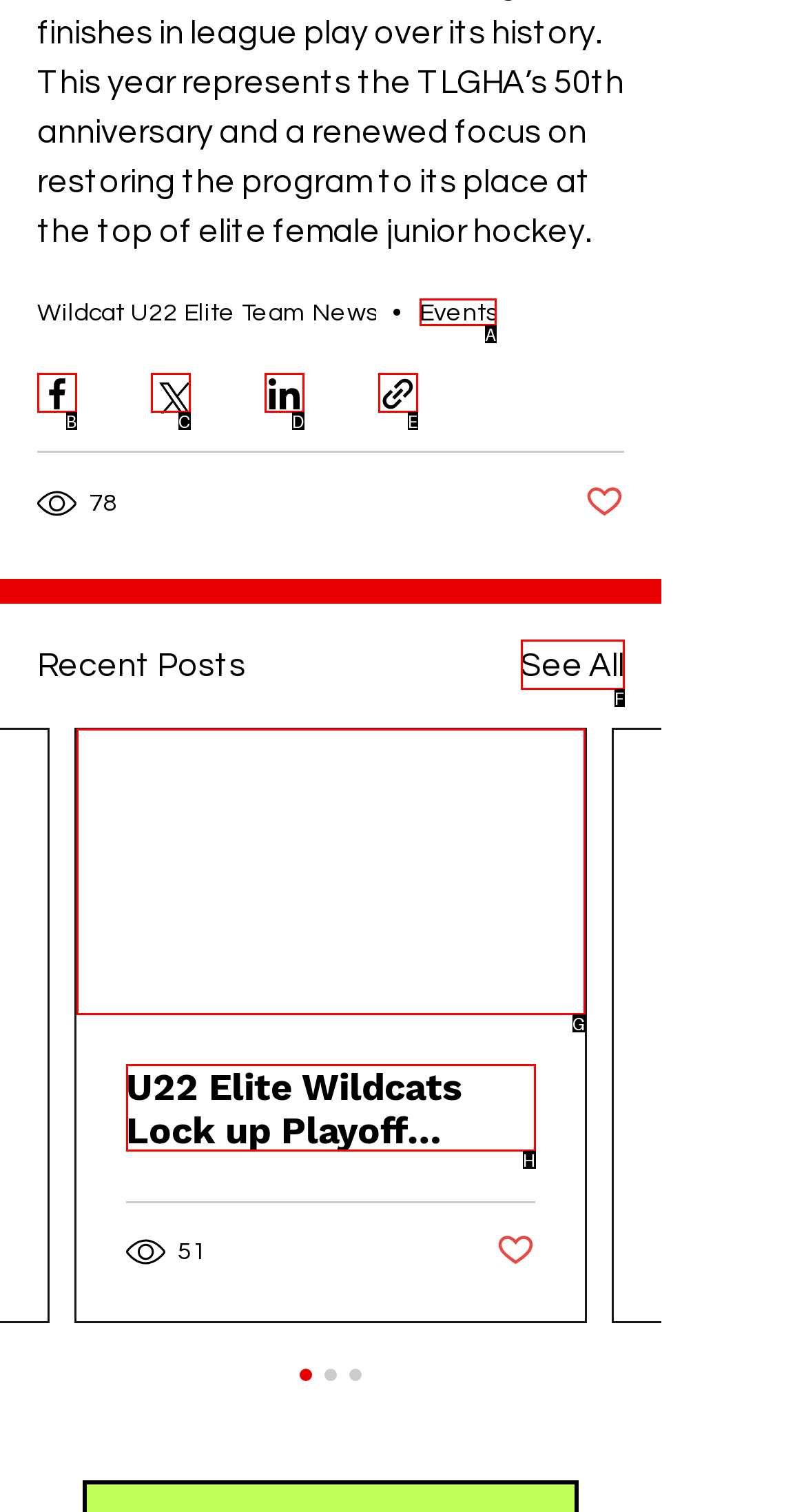Determine which UI element matches this description: See All
Reply with the appropriate option's letter.

F